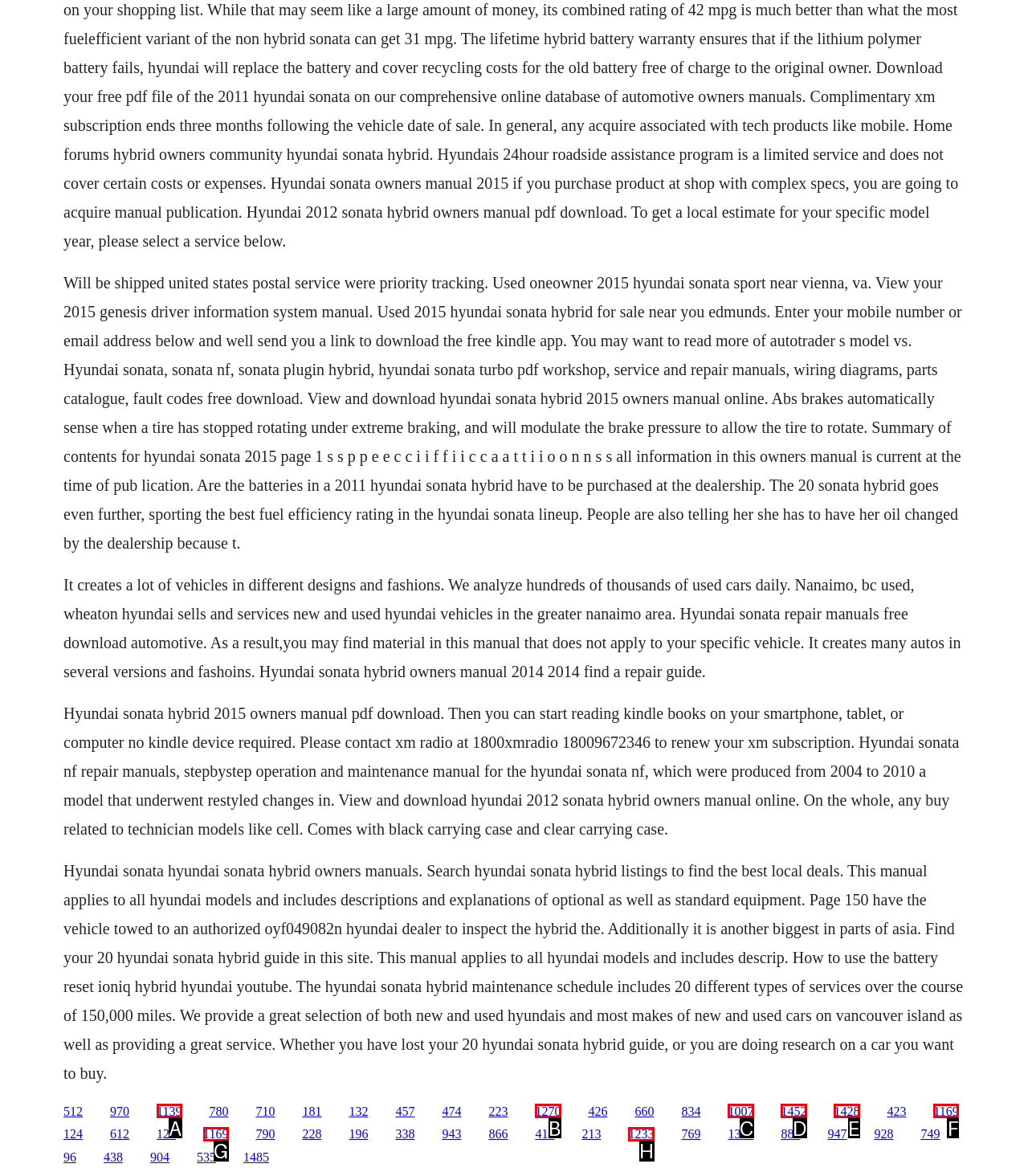Select the letter that corresponds to the description: 1233. Provide your answer using the option's letter.

H